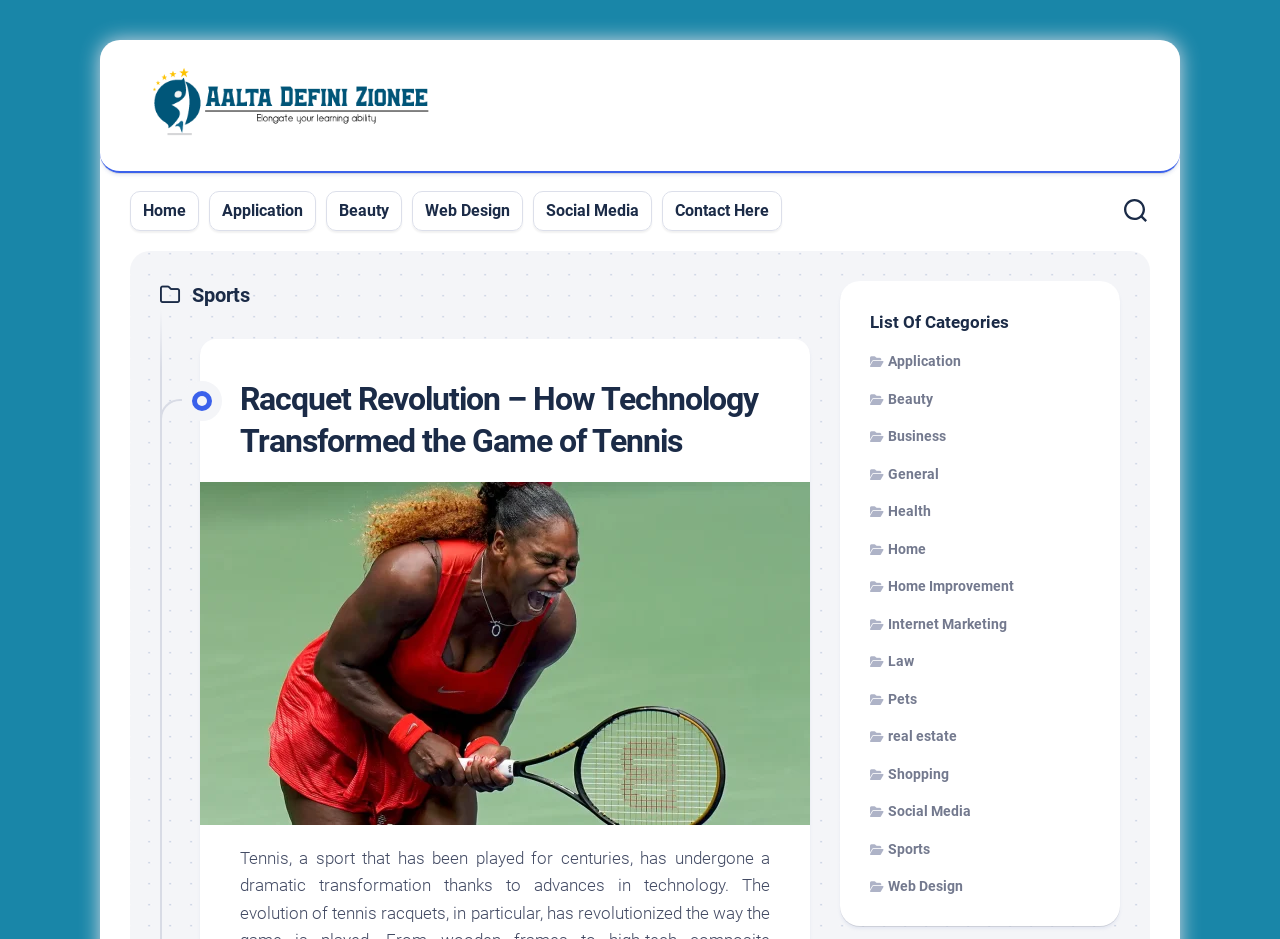Please identify the bounding box coordinates of where to click in order to follow the instruction: "Contact Here".

[0.527, 0.213, 0.601, 0.236]